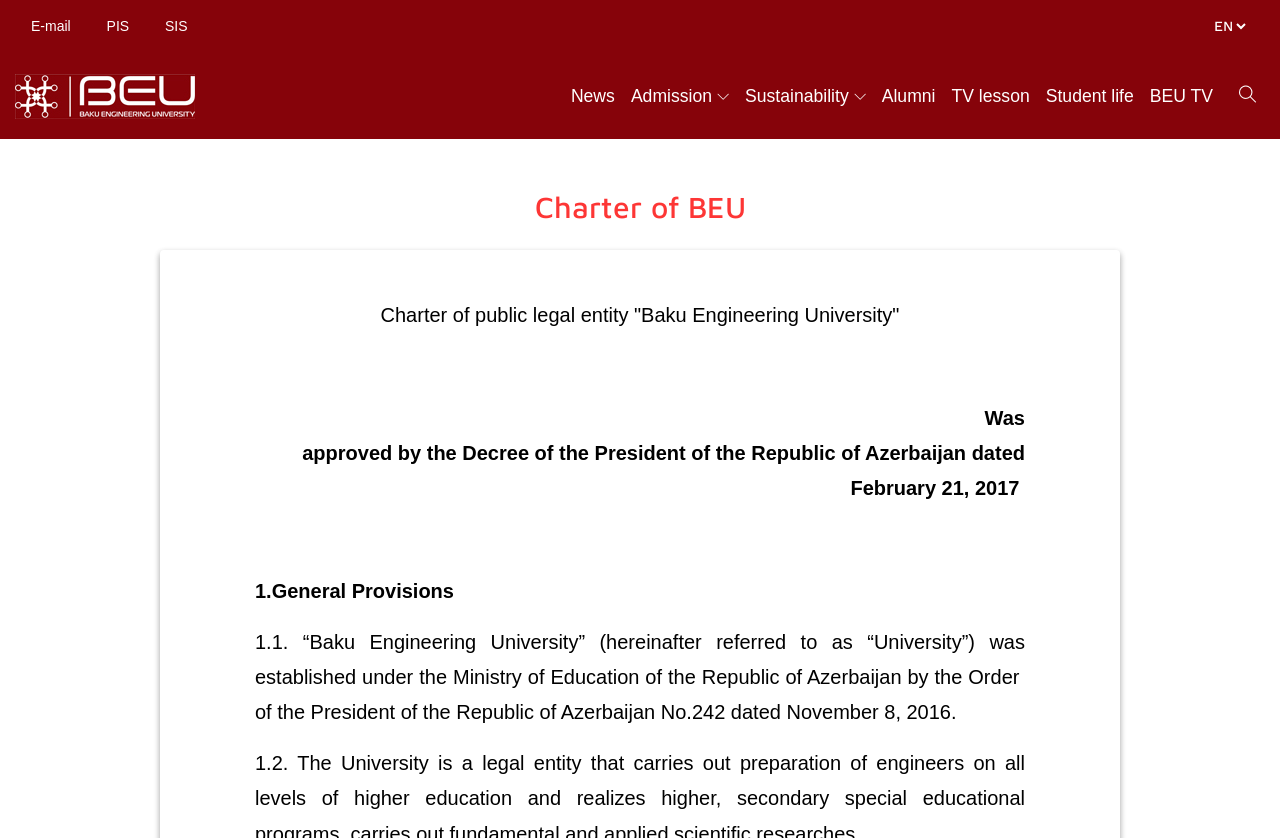How many links are there in the middle section? Observe the screenshot and provide a one-word or short phrase answer.

9